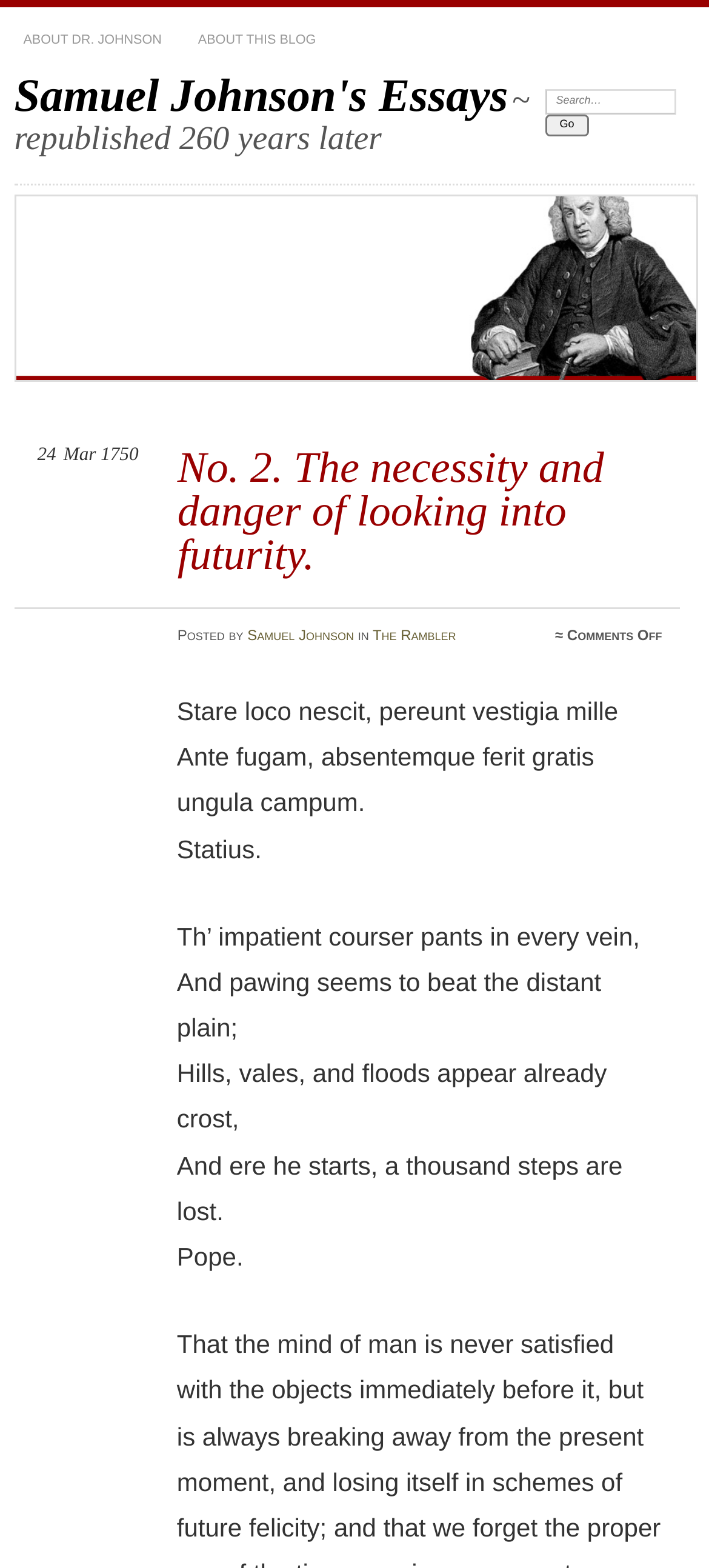What is the purpose of the textbox?
Use the screenshot to answer the question with a single word or phrase.

Search